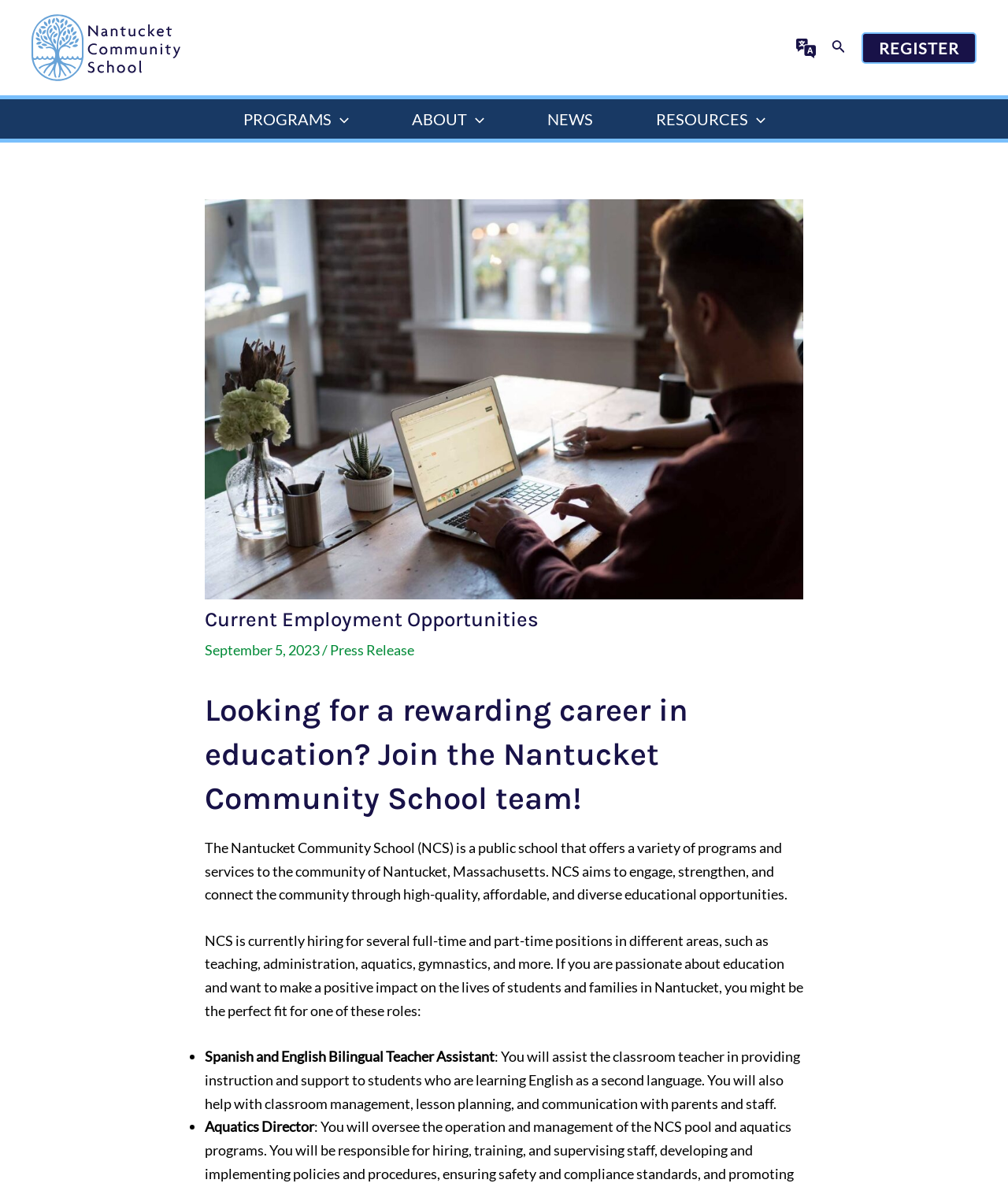Describe all the key features and sections of the webpage thoroughly.

The webpage is about the Nantucket Community School, showcasing current employment opportunities. At the top left, there is a link to the school's website, accompanied by a small image of the school's logo. On the top right, there are three buttons: a translate website button with a small image, a search icon link with a small image, and a "REGISTER" button.

Below the top section, there is a navigation menu with several links, including "PROGRAMS", "ABOUT", "NEWS", and "RESOURCES". Each of these links has a dropdown menu with additional options.

The main content of the page is divided into sections. The first section has a heading "Current Employment Opportunities" and a subheading "Looking for a rewarding career in education? Join the Nantucket Community School team!". Below this, there is a paragraph describing the school's mission and the types of programs and services it offers.

The next section lists the available job positions, including a Spanish and English Bilingual Teacher Assistant and an Aquatics Director. Each job listing has a brief description of the role and its responsibilities. The job listings are formatted with bullet points, making it easy to read and scan.